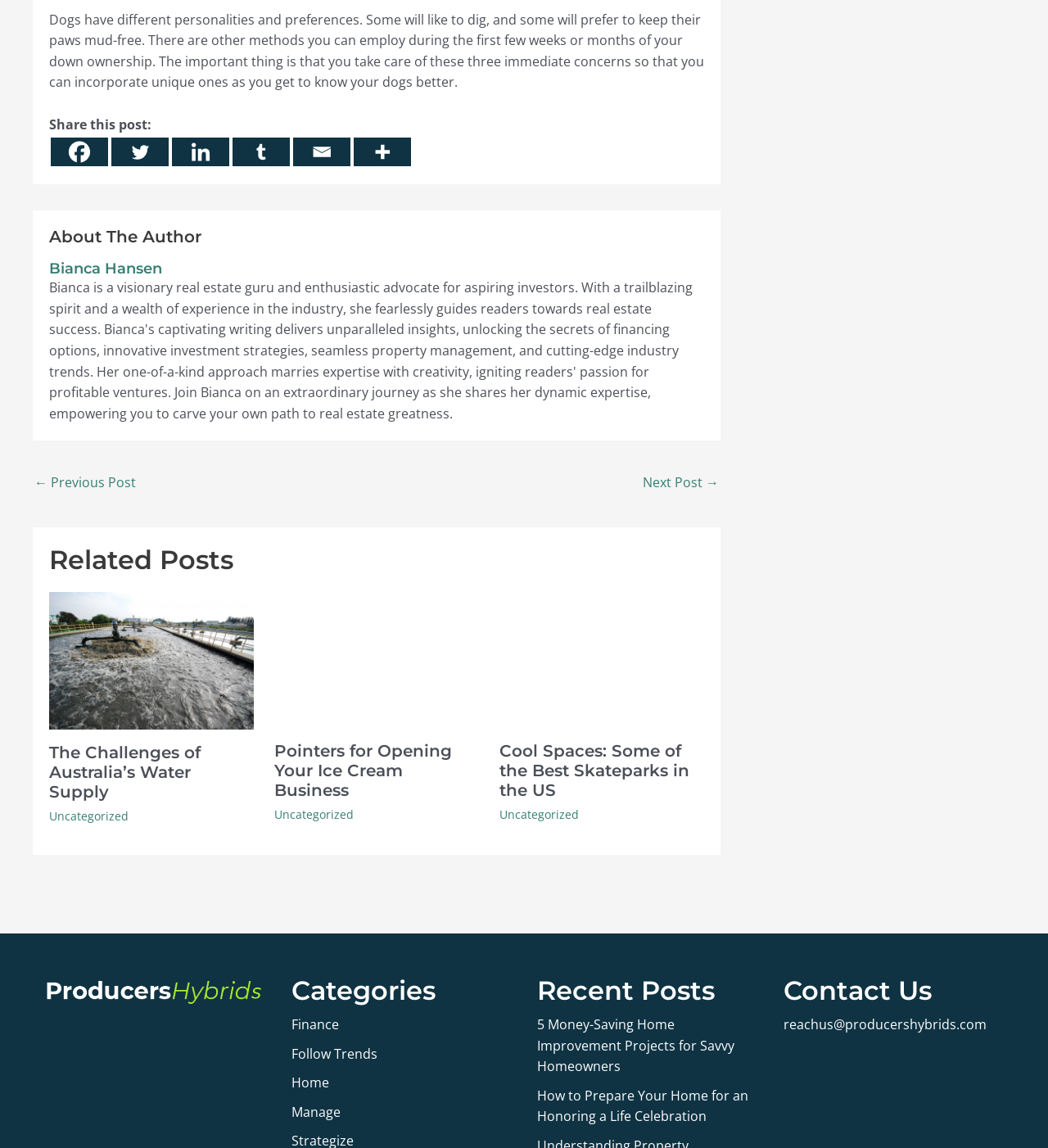Based on the visual content of the image, answer the question thoroughly: How many social media platforms are available for sharing?

There are six social media platforms available for sharing, including Facebook, Twitter, Linkedin, Tumblr, Email, and More, as shown in the 'Share this post:' section.